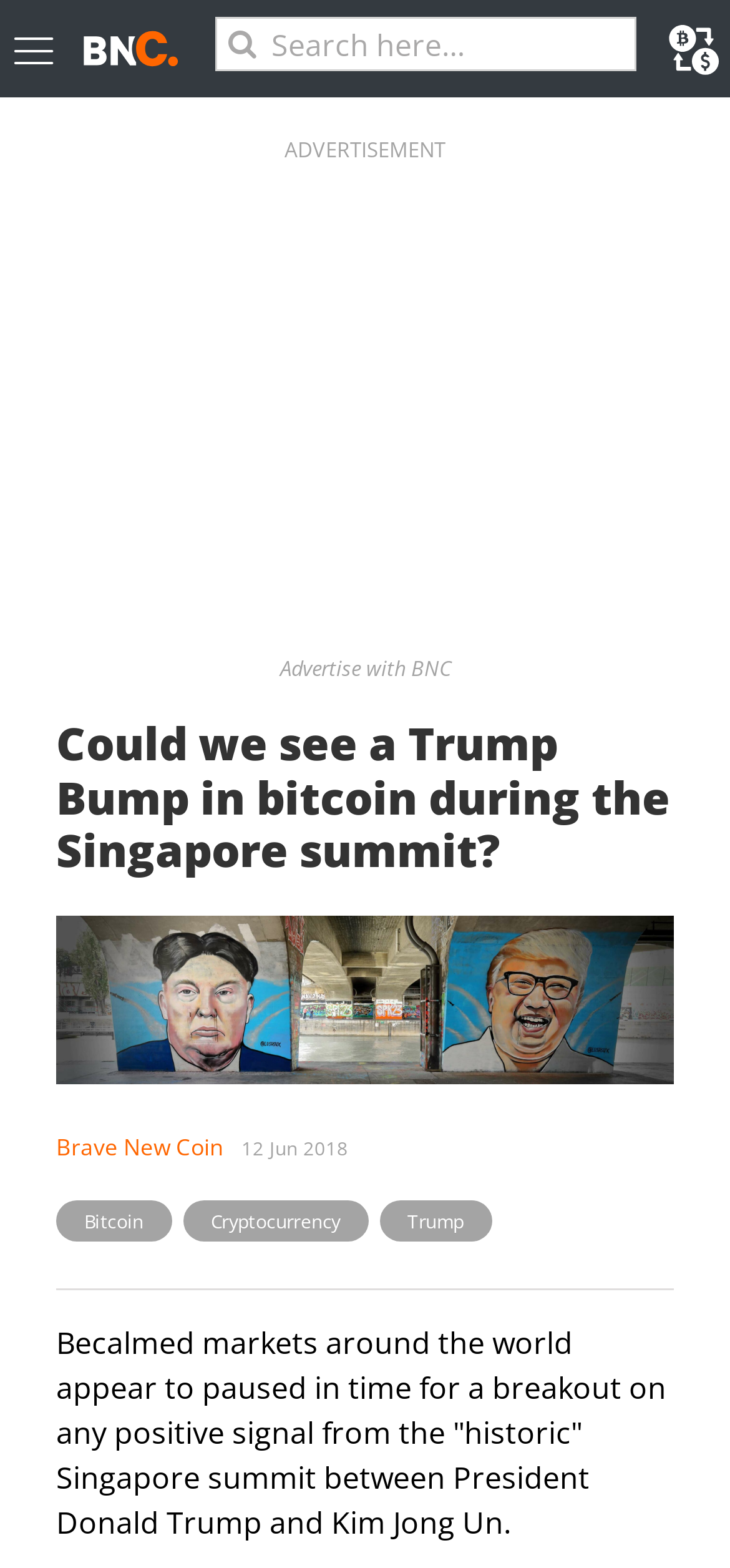Please determine the bounding box coordinates for the element that should be clicked to follow these instructions: "Click on the Advertise with BNC link".

[0.077, 0.412, 0.923, 0.436]